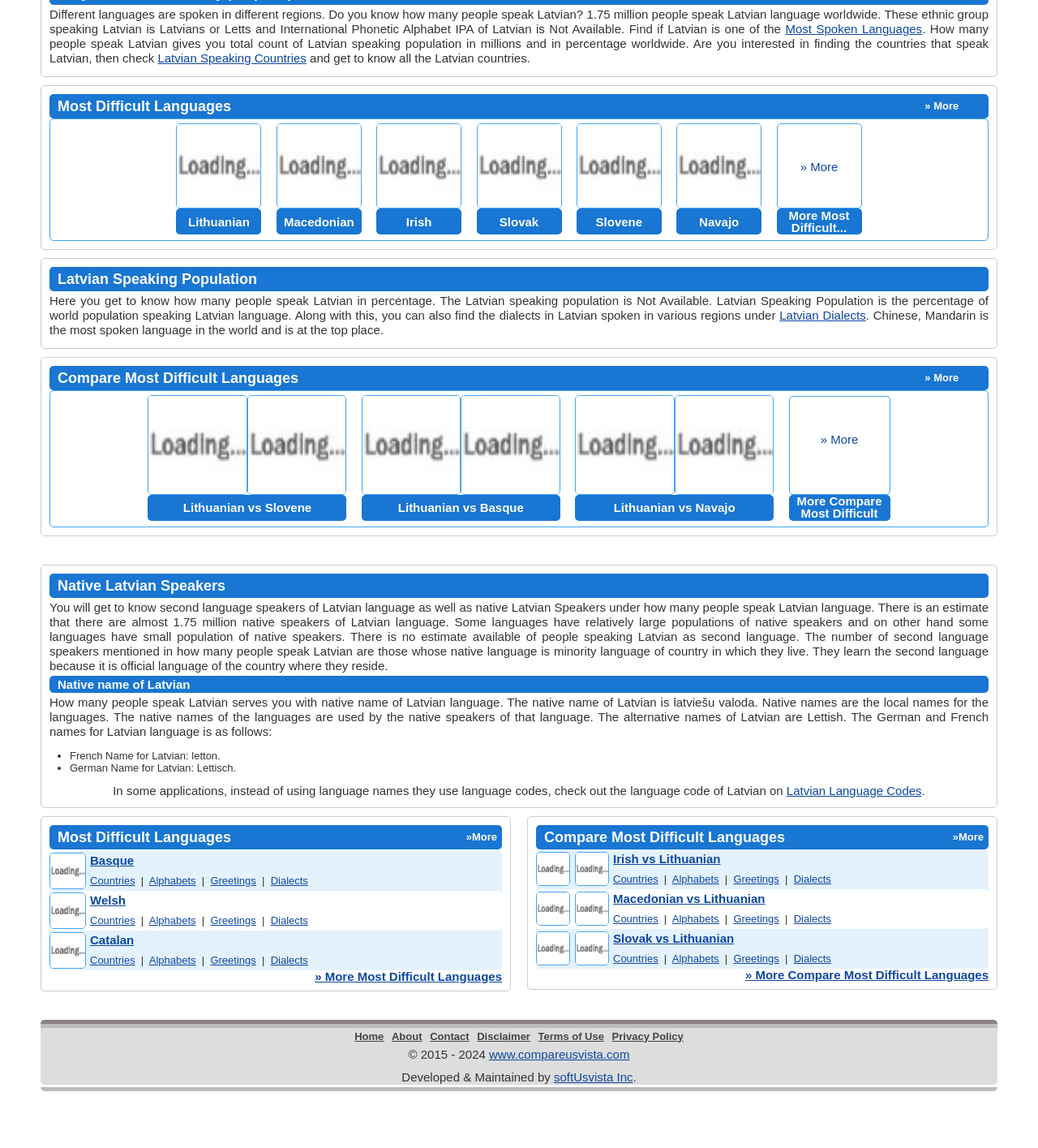Please locate the bounding box coordinates of the element that should be clicked to achieve the given instruction: "click on Most Spoken Languages".

[0.757, 0.019, 0.888, 0.031]